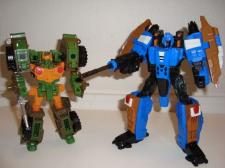Generate an elaborate description of what you see in the image.

The image showcases two Transformers action figures standing side by side. On the left, the figure transforms into a military vehicle, characterized by its vibrant green and orange colors, and is equipped with shoulder-mounted weapons and details that highlight its robust design. The figure on the right is strikingly designed in blue and black with orange accents, projecting a more futuristic and heroic aesthetic, complete with arm-mounted weaponry. This pairing represents a classic confrontation or alliance within the Transformers universe, likely referencing the "Roadbuster VS Dirge" boxed set, emphasizing the diverse design elements and characteristics that distinguish both figures in their robot modes.